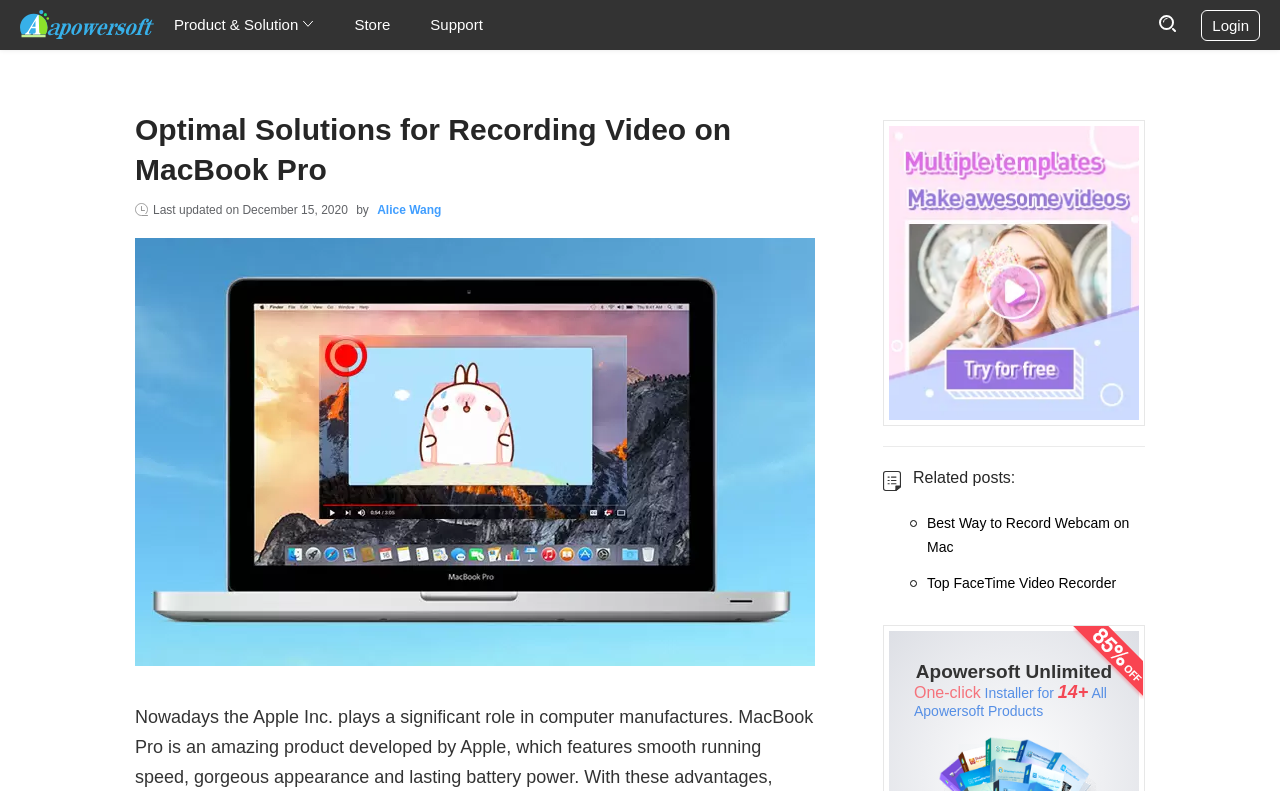Determine the bounding box for the UI element as described: "Top FaceTime Video Recorder". The coordinates should be represented as four float numbers between 0 and 1, formatted as [left, top, right, bottom].

[0.724, 0.722, 0.895, 0.753]